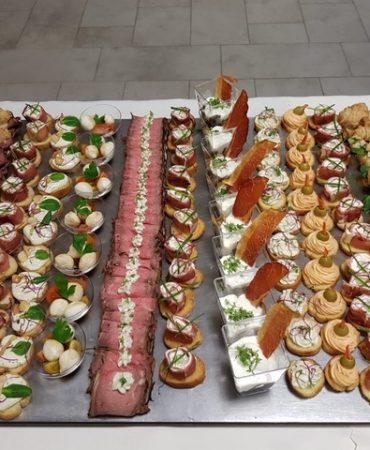Please give a short response to the question using one word or a phrase:
What is highlighted by the crisp textures and vibrant colors of the food?

Attention to detail and quality